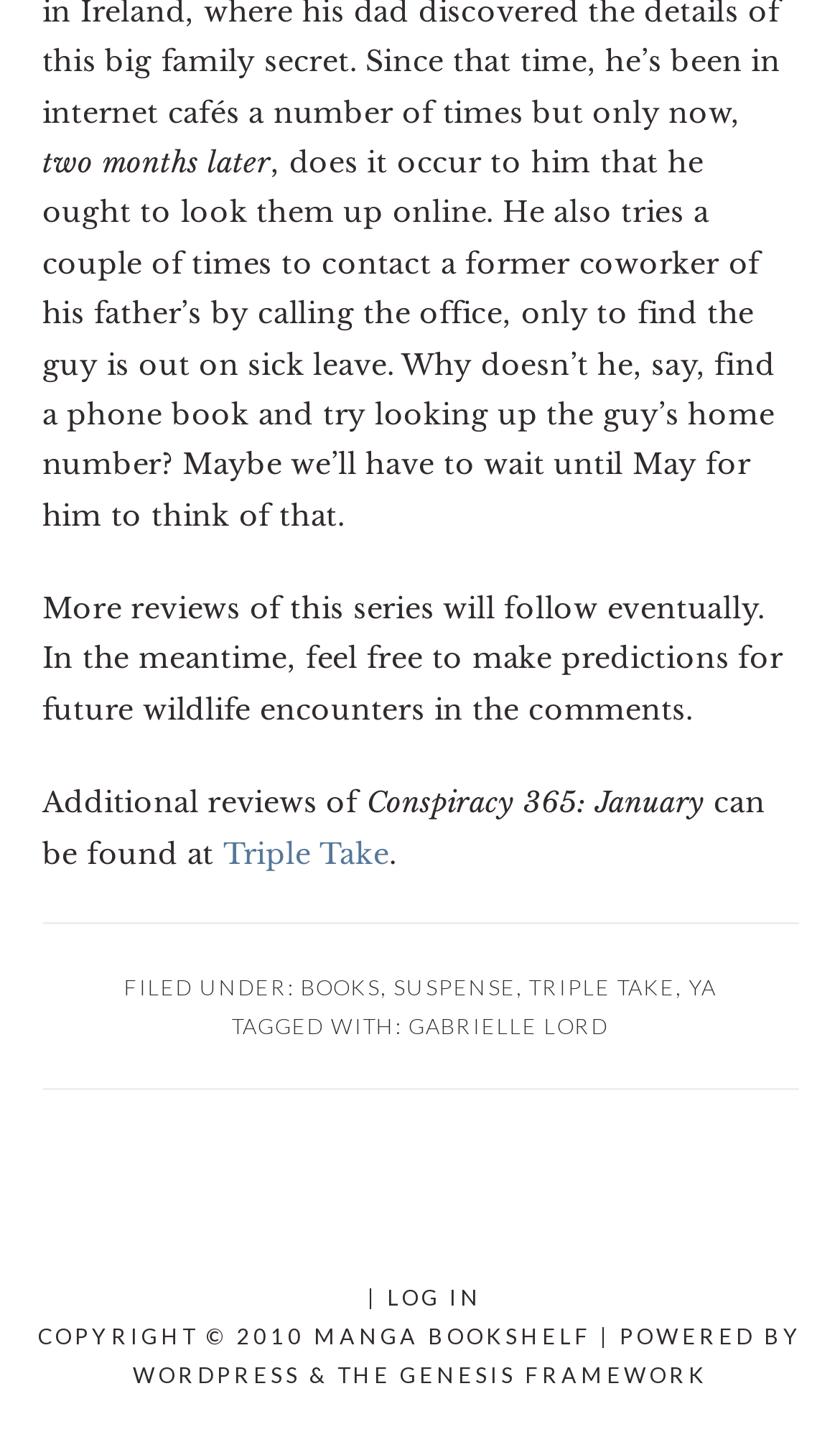Could you highlight the region that needs to be clicked to execute the instruction: "Click on the 'GENESIS FRAMEWORK' link"?

[0.476, 0.948, 0.842, 0.966]